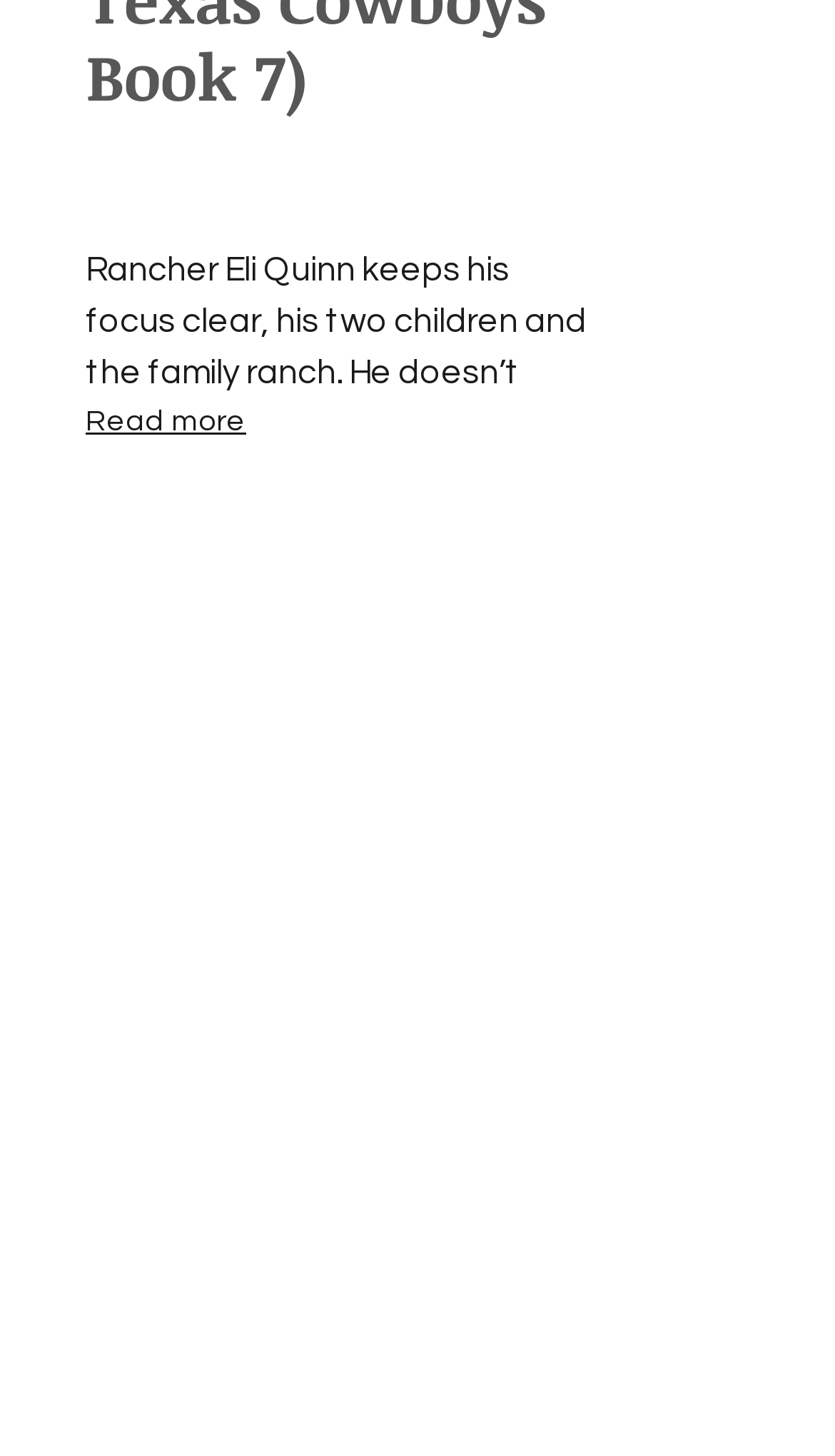Determine the bounding box coordinates in the format (top-left x, top-left y, bottom-right x, bottom-right y). Ensure all values are floating point numbers between 0 and 1. Identify the bounding box of the UI element described by: Automatic Sliding Door Operator

None